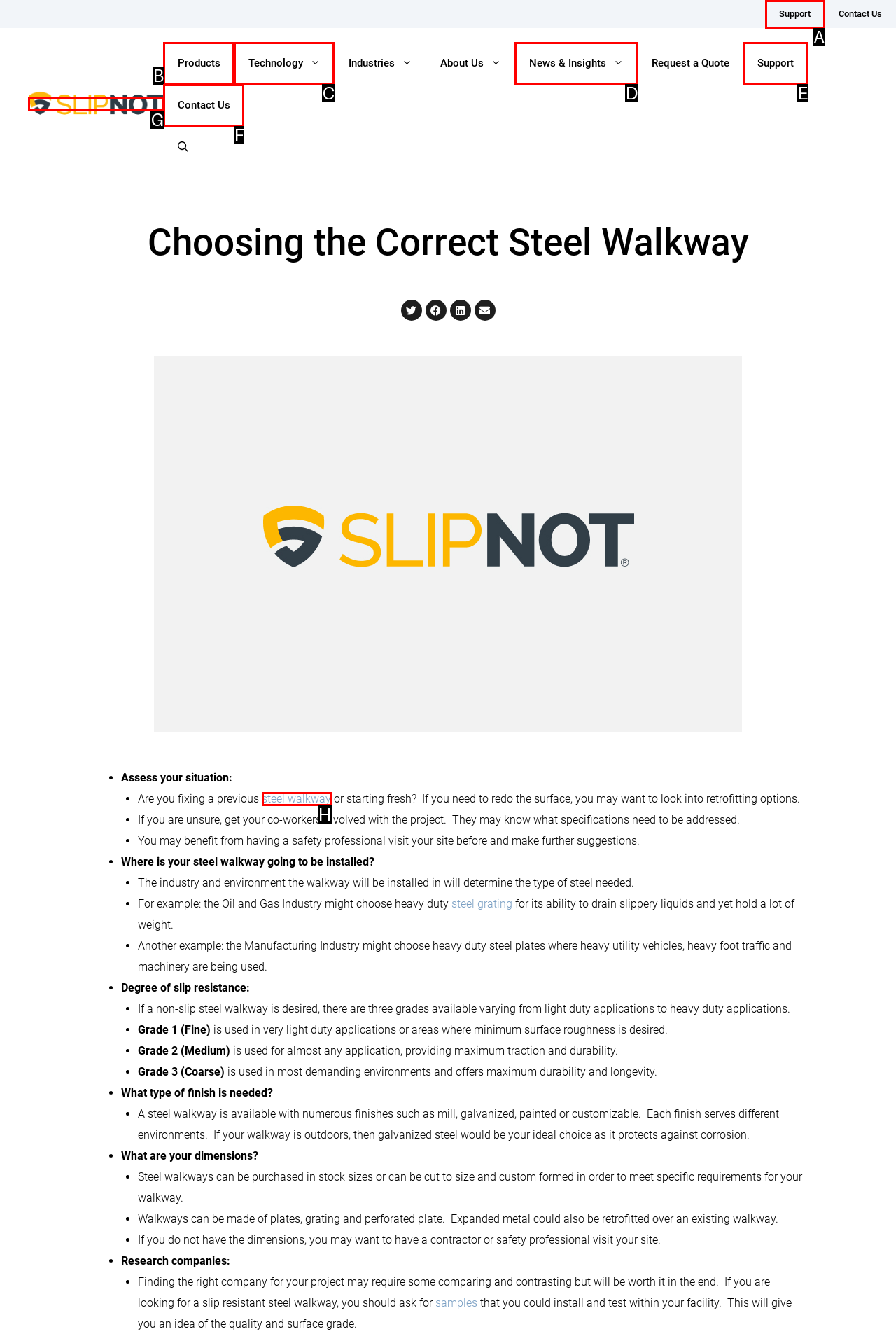Refer to the element description: Support and identify the matching HTML element. State your answer with the appropriate letter.

E